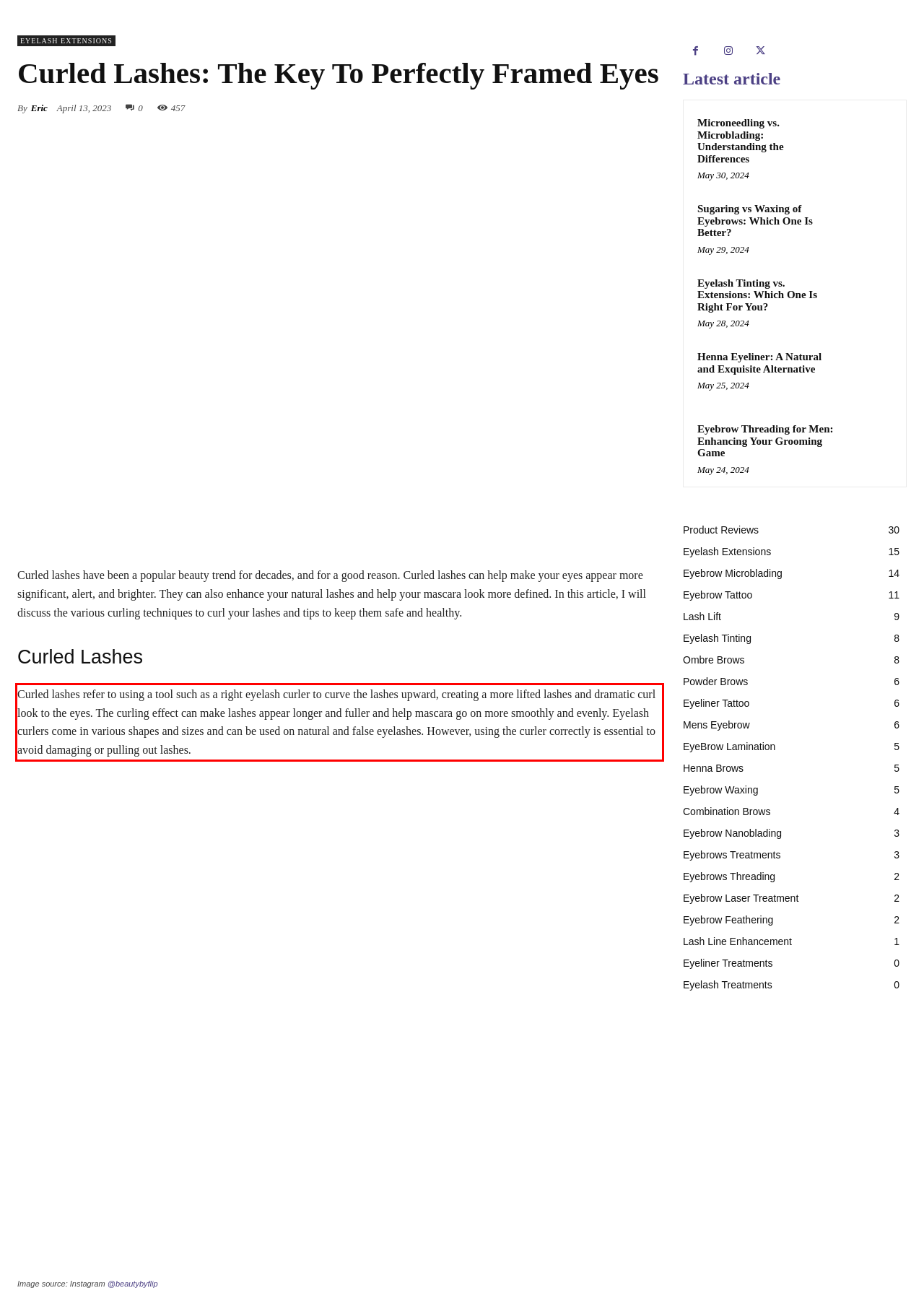Please identify and extract the text from the UI element that is surrounded by a red bounding box in the provided webpage screenshot.

Curled lashes refer to using a tool such as a right eyelash curler to curve the lashes upward, creating a more lifted lashes and dramatic curl look to the eyes. The curling effect can make lashes appear longer and fuller and help mascara go on more smoothly and evenly. Eyelash curlers come in various shapes and sizes and can be used on natural and false eyelashes. However, using the curler correctly is essential to avoid damaging or pulling out lashes.